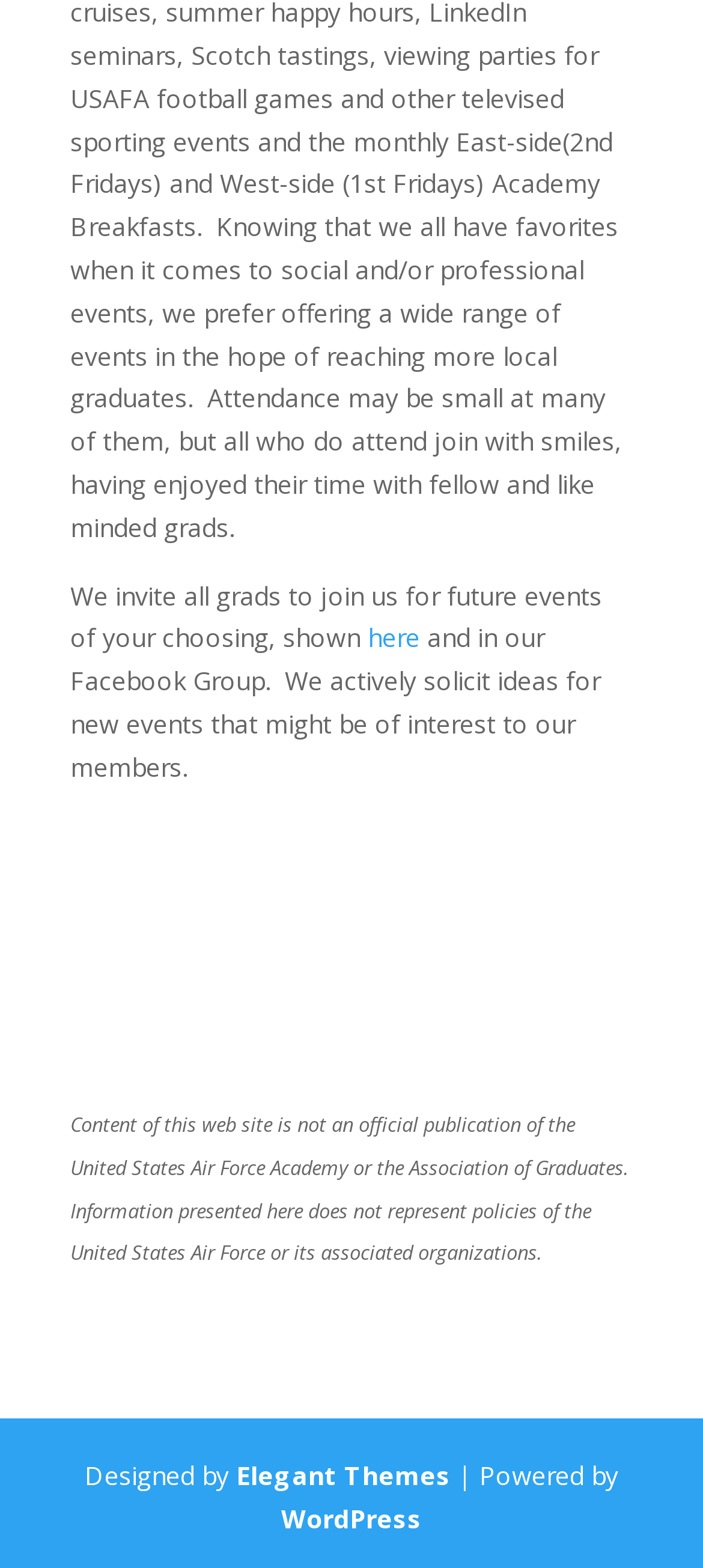Who designed the website?
Use the image to answer the question with a single word or phrase.

Elegant Themes